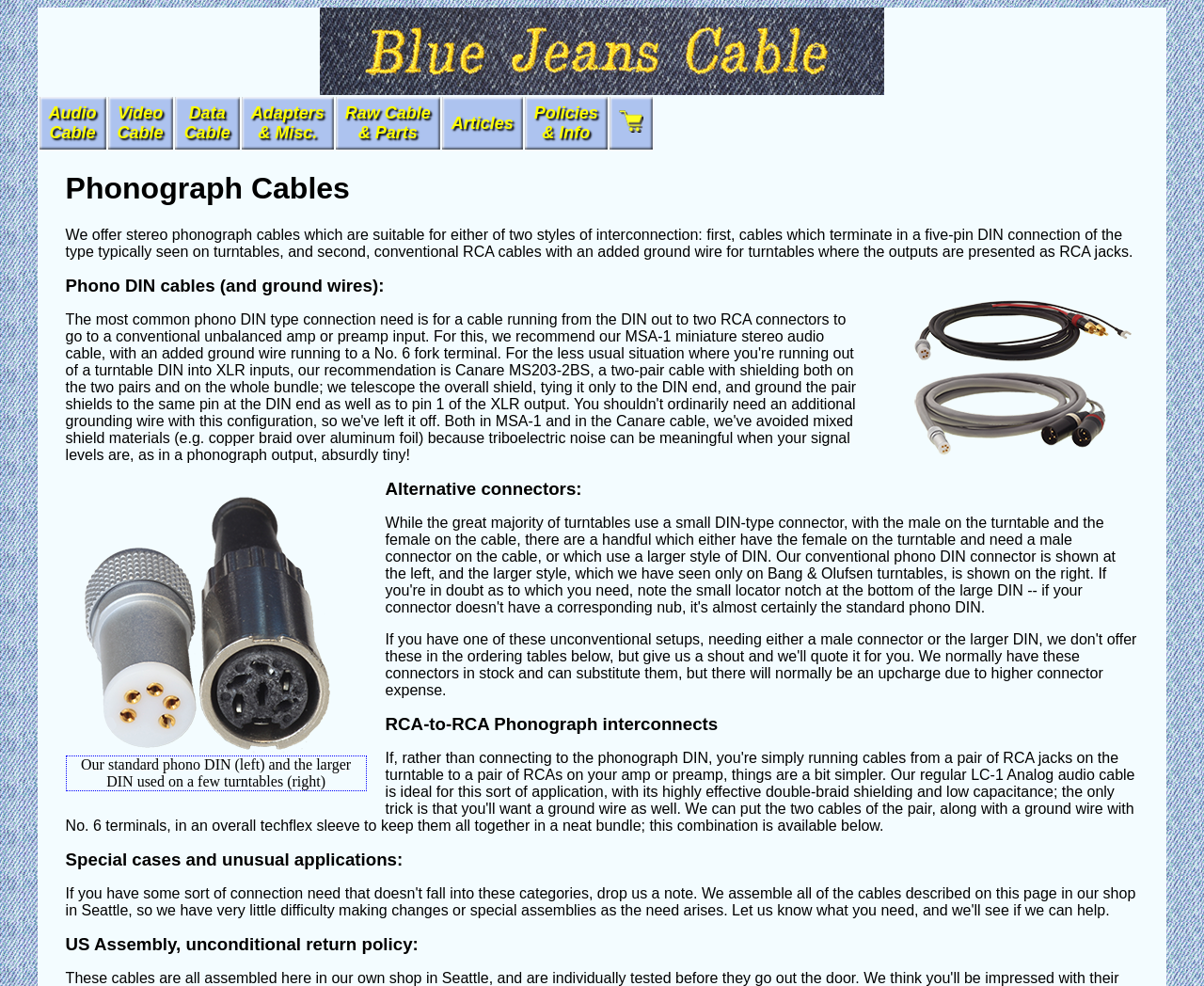Indicate the bounding box coordinates of the element that needs to be clicked to satisfy the following instruction: "Click the 'shopping cart' link". The coordinates should be four float numbers between 0 and 1, i.e., [left, top, right, bottom].

[0.514, 0.121, 0.534, 0.137]